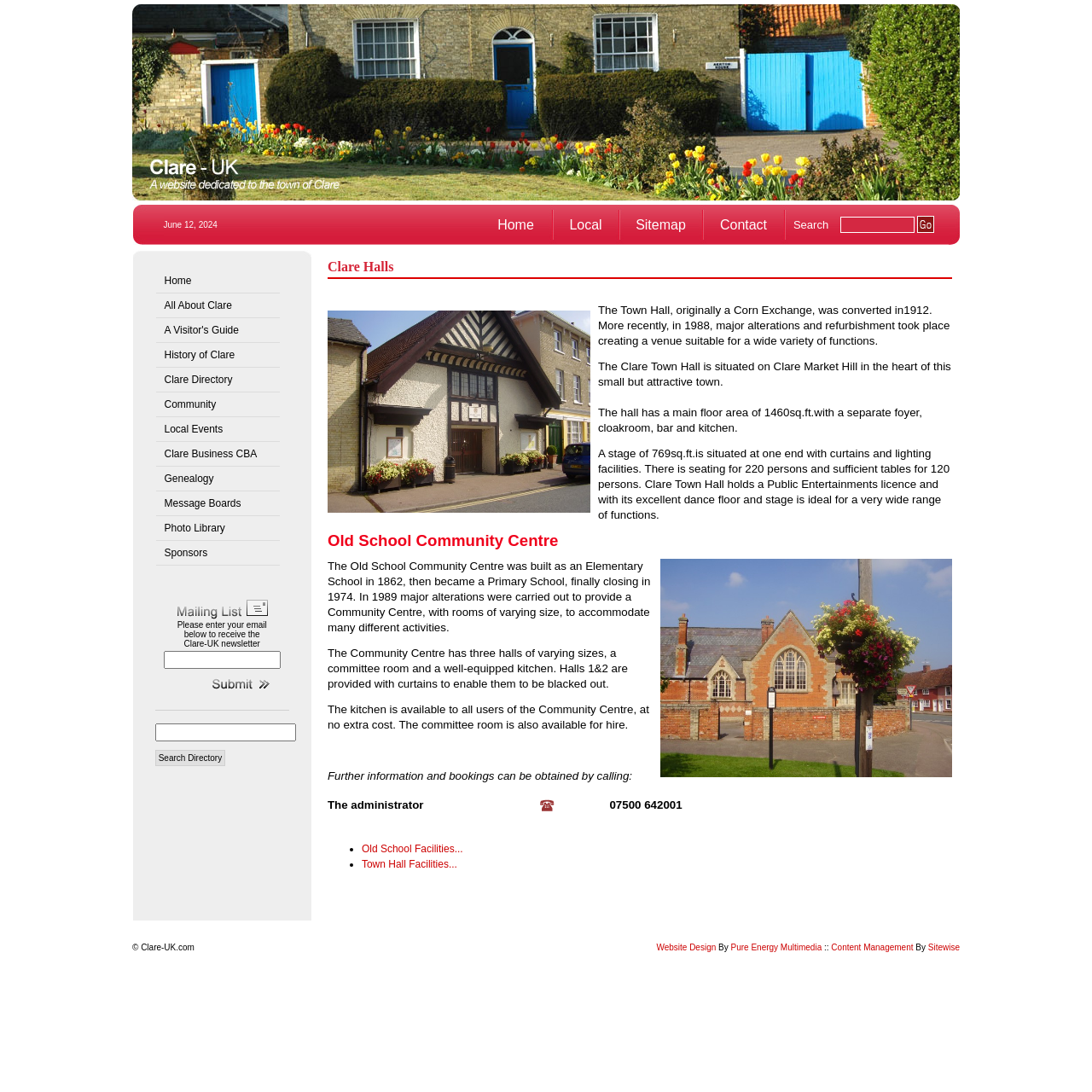What are the main categories on the website?
Provide a well-explained and detailed answer to the question.

By looking at the navigation menu at the top of the webpage, I can see that the main categories on the website include Home, Local, Sitemap, Contact, and others. These categories are likely to be the main sections of the website.